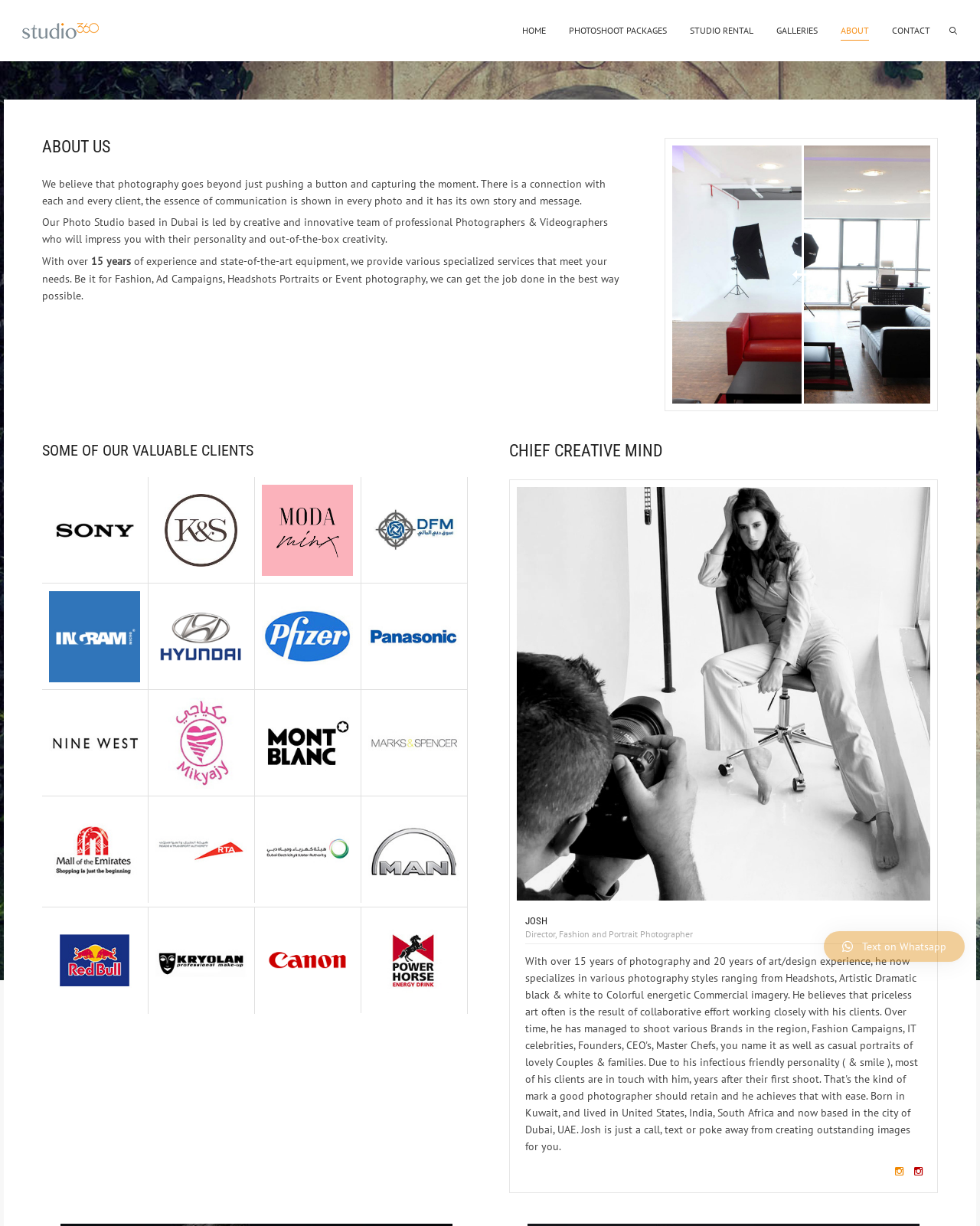Respond concisely with one word or phrase to the following query:
What is the name of the chief creative mind?

Josh